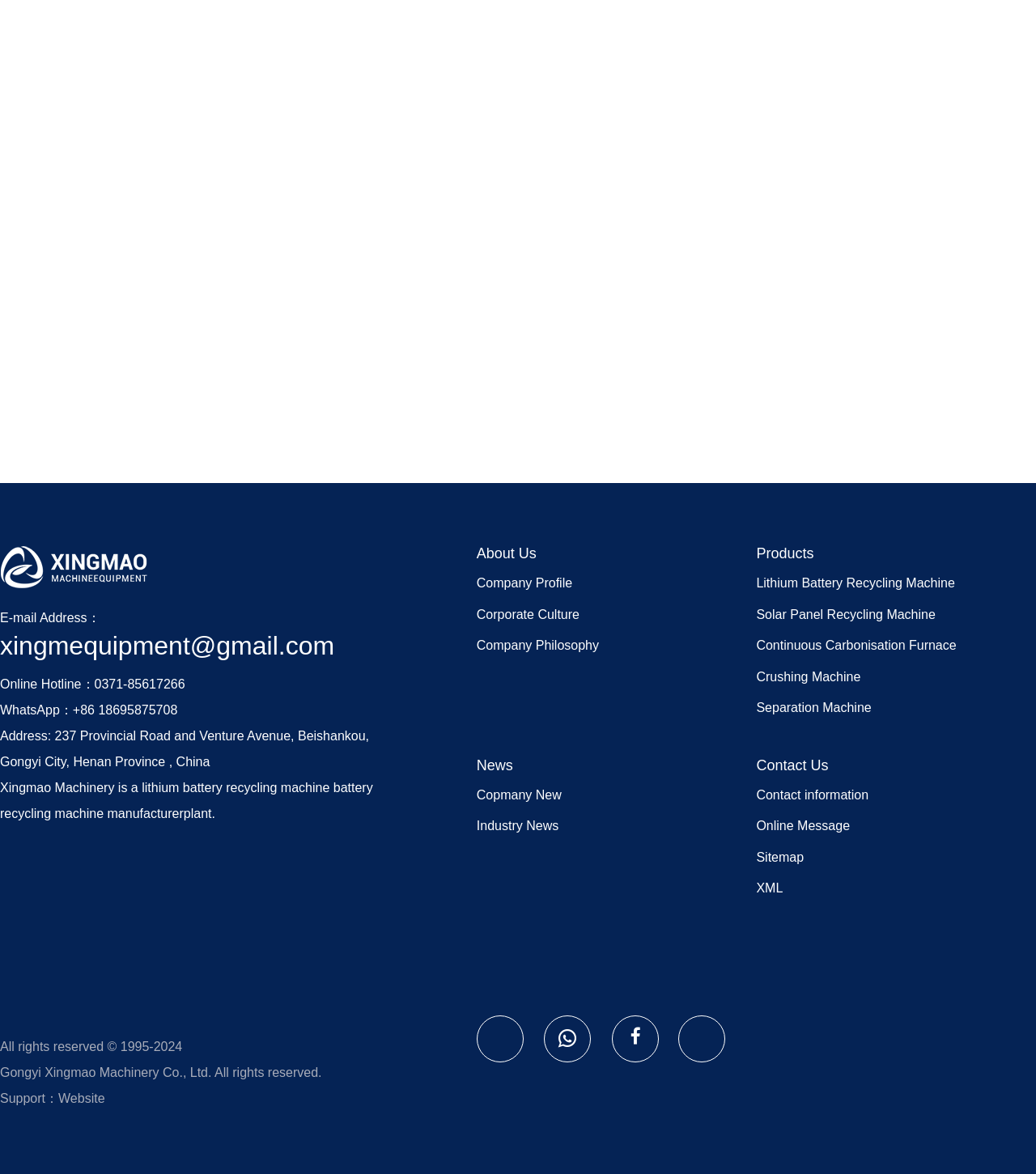What is the phone number of the company?
Using the image provided, answer with just one word or phrase.

0371-85617266